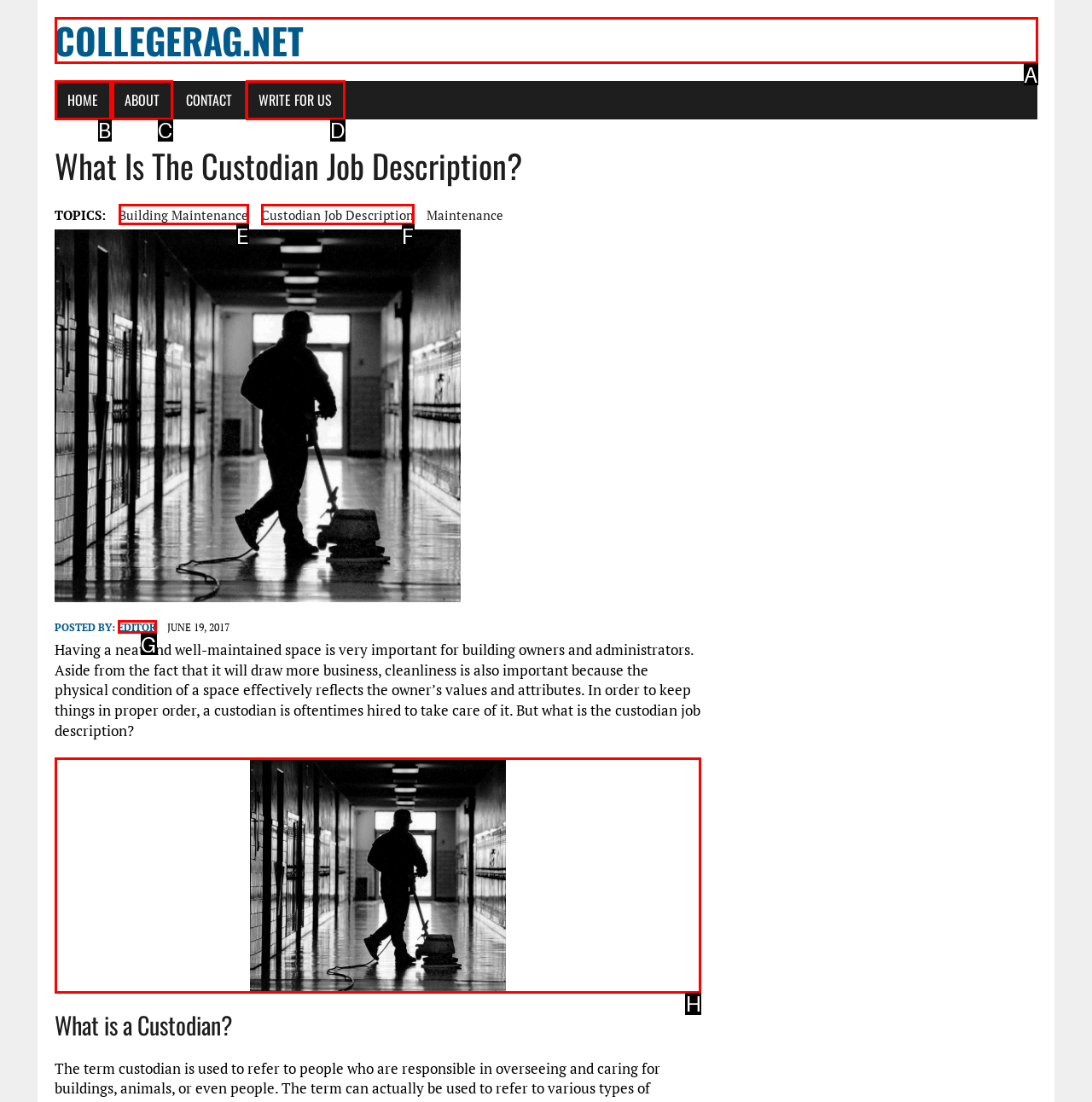Which HTML element should be clicked to complete the following task: learn more about the custodian job?
Answer with the letter corresponding to the correct choice.

H